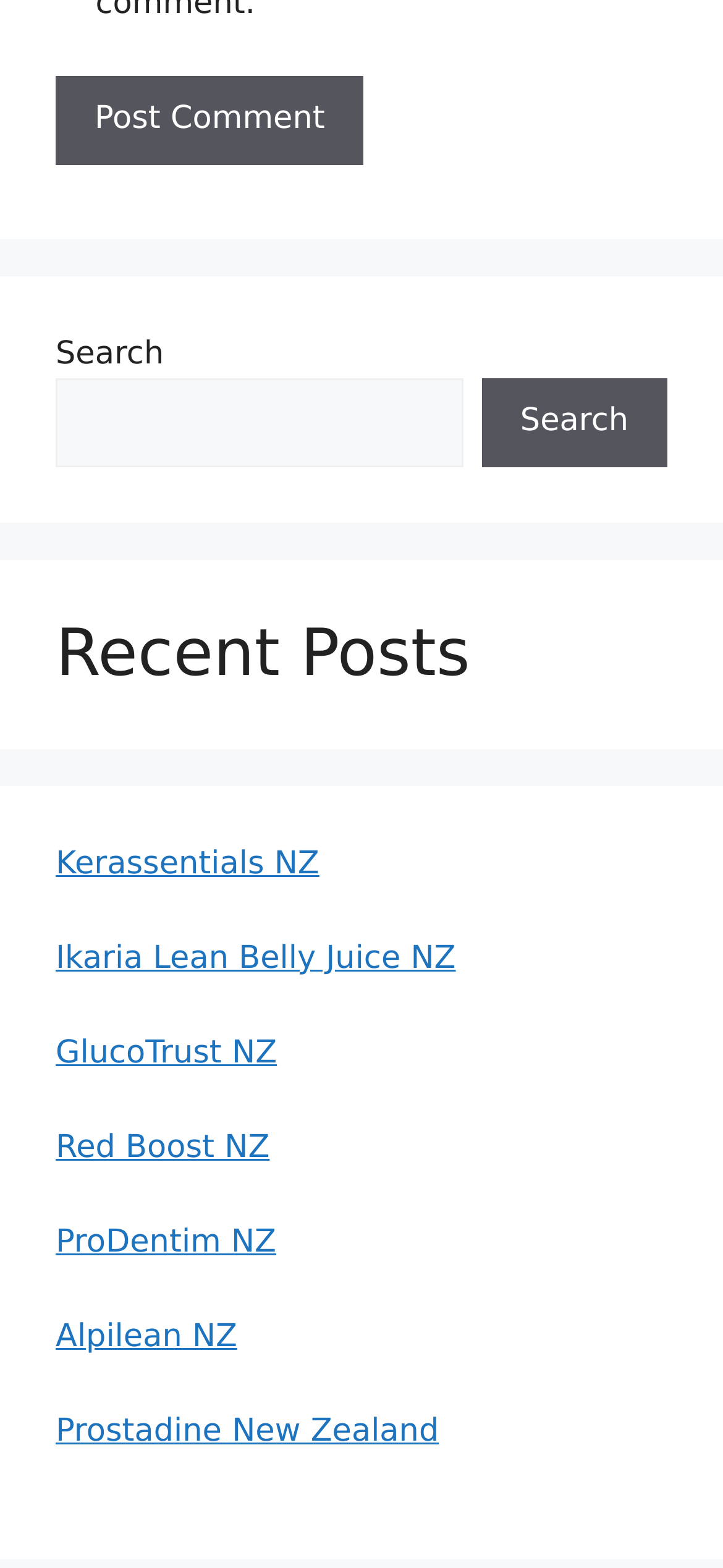What is the title of the middle section?
Using the visual information from the image, give a one-word or short-phrase answer.

Recent Posts